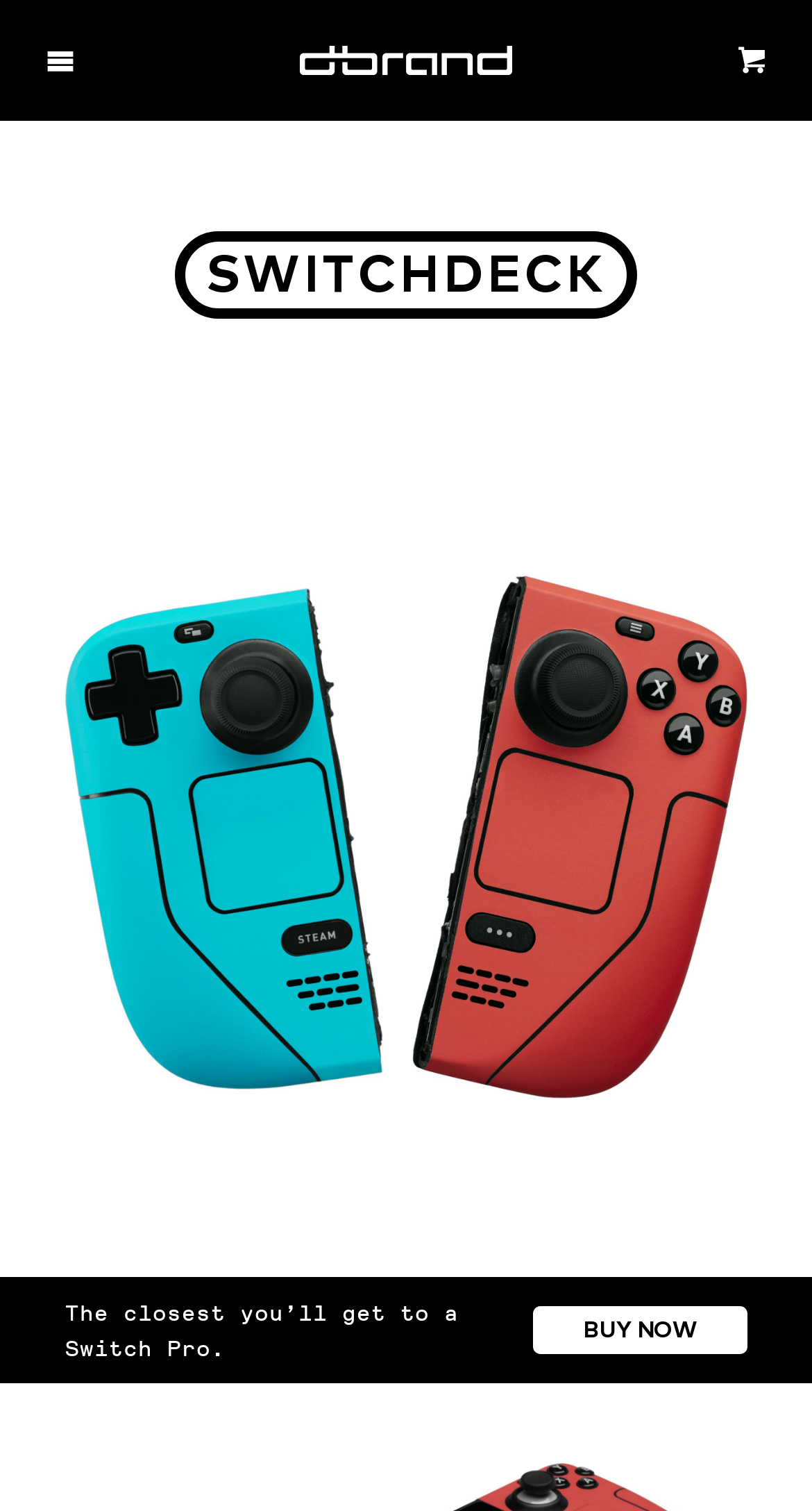Provide a short answer using a single word or phrase for the following question: 
What is the product being promoted?

SwitchDeck